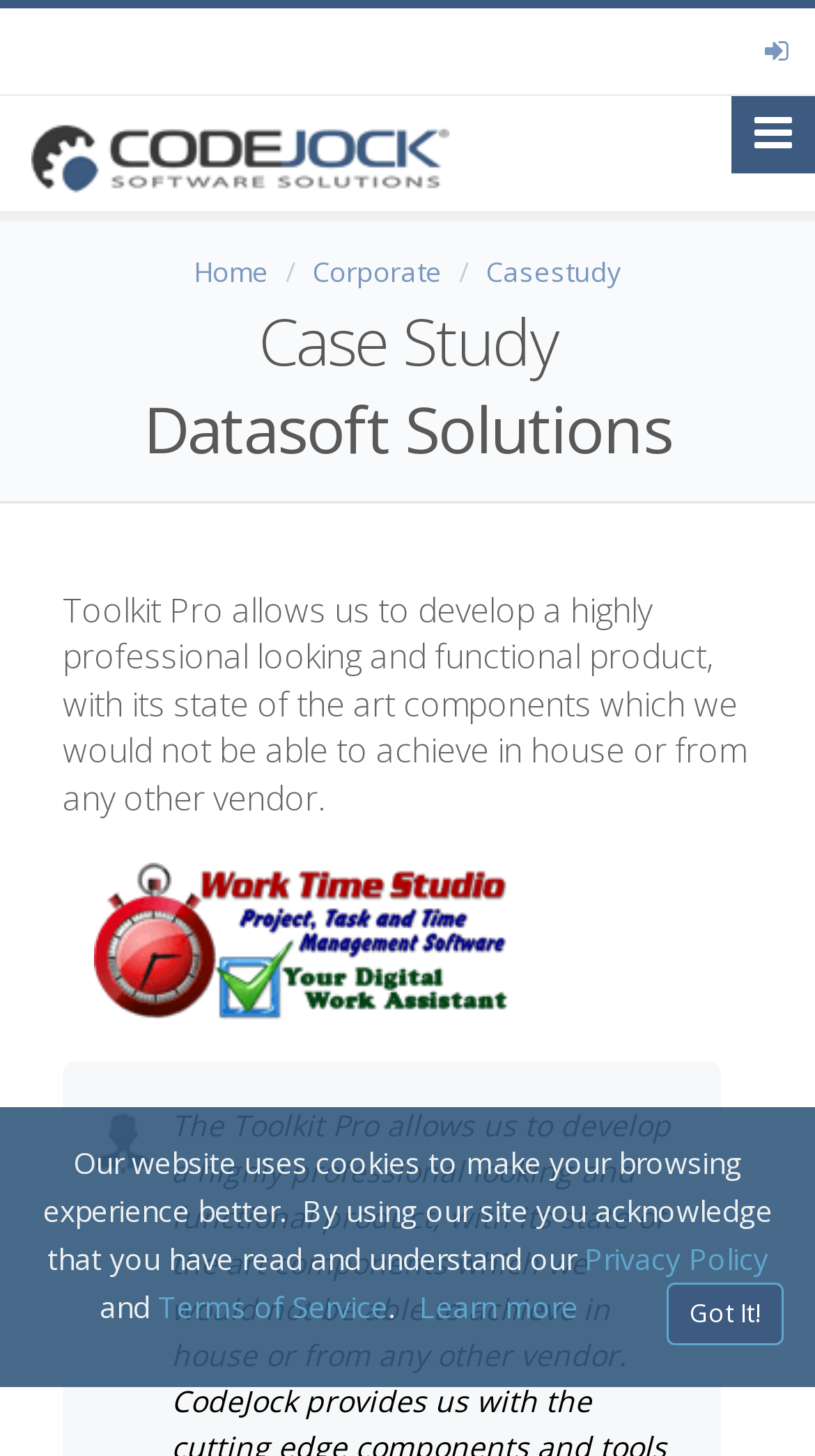How many buttons are present on the webpage?
Based on the image, answer the question with a single word or brief phrase.

2